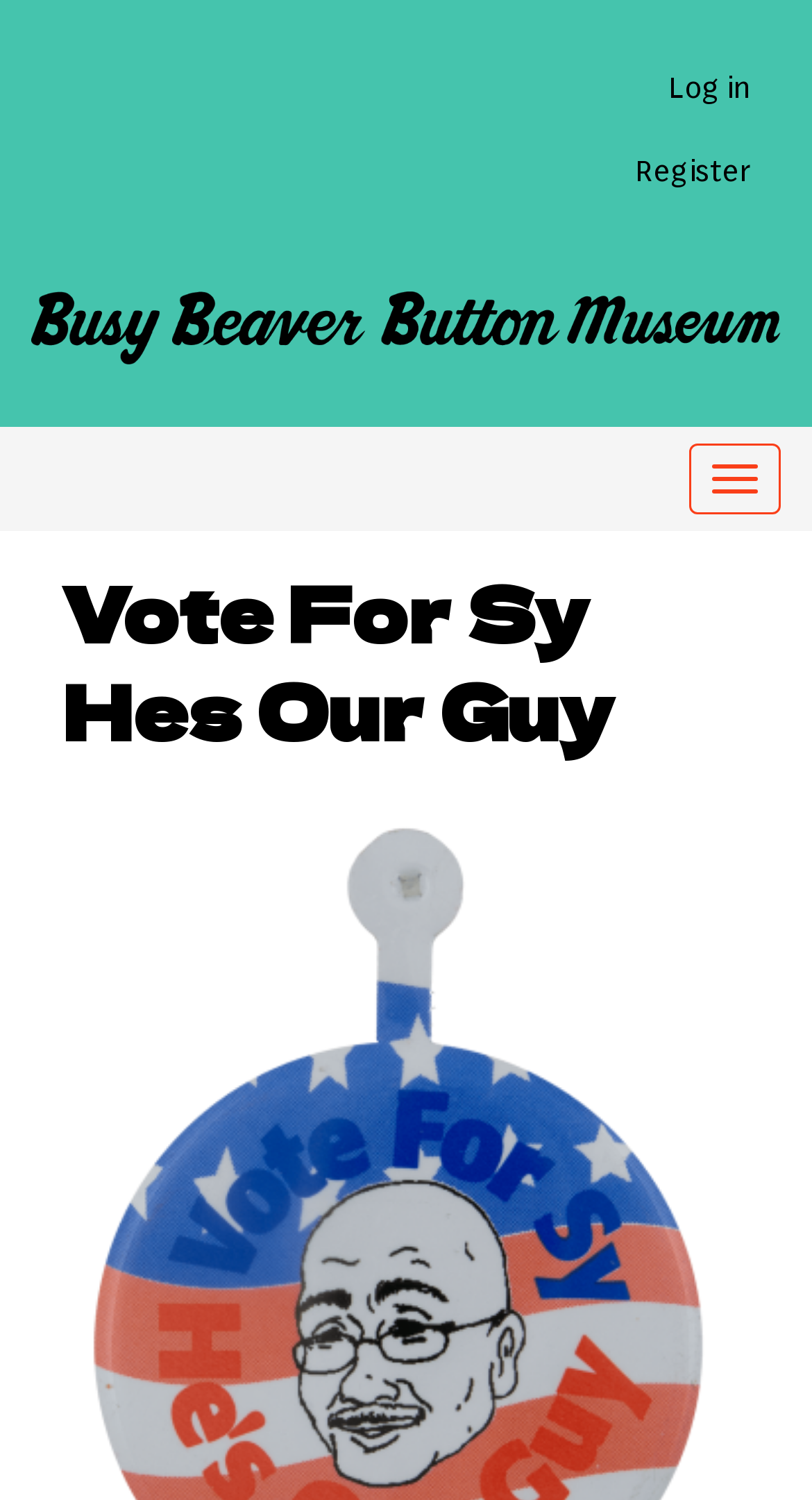Please predict the bounding box coordinates (top-left x, top-left y, bottom-right x, bottom-right y) for the UI element in the screenshot that fits the description: Log in

[0.744, 0.031, 0.962, 0.087]